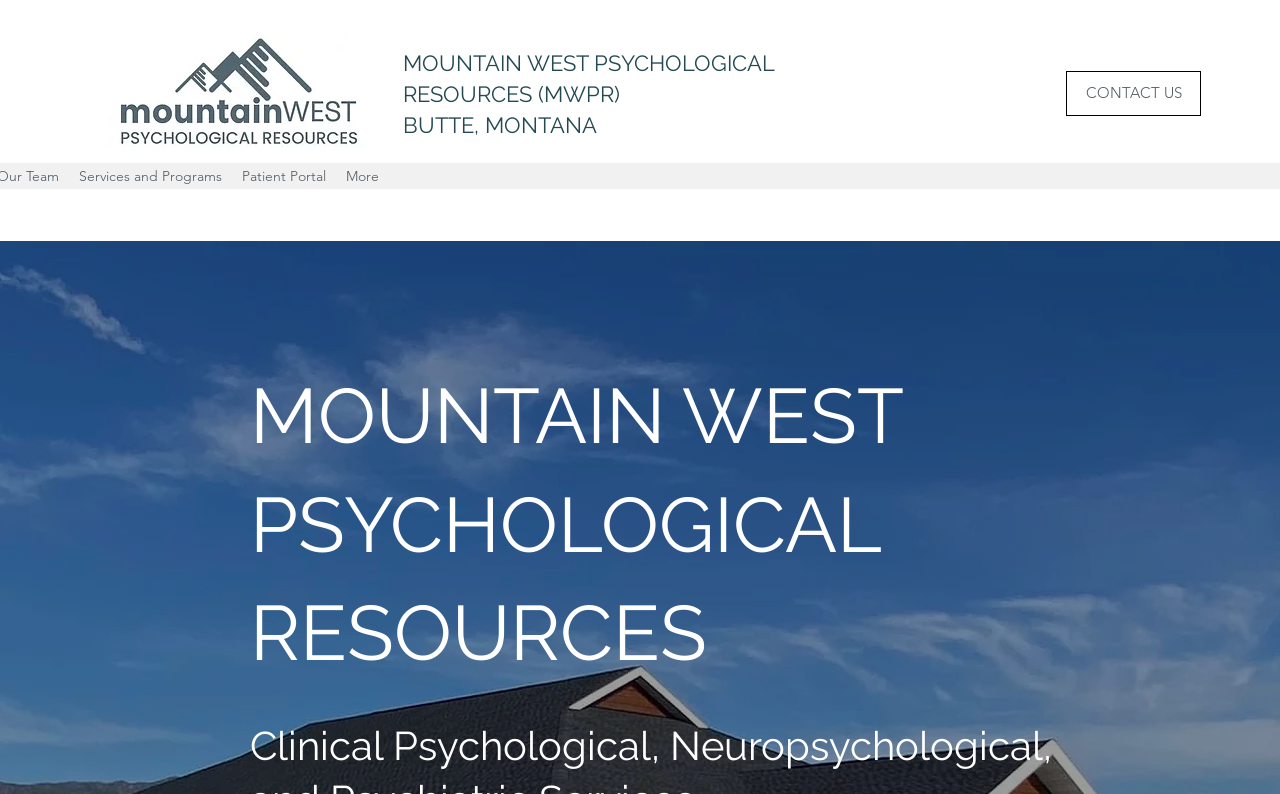Examine the image carefully and respond to the question with a detailed answer: 
What type of resources are offered?

Based on the webpage's content, specifically the logo and the text 'Mountain West Psychological Resources', it can be inferred that the resources offered are related to psychology.